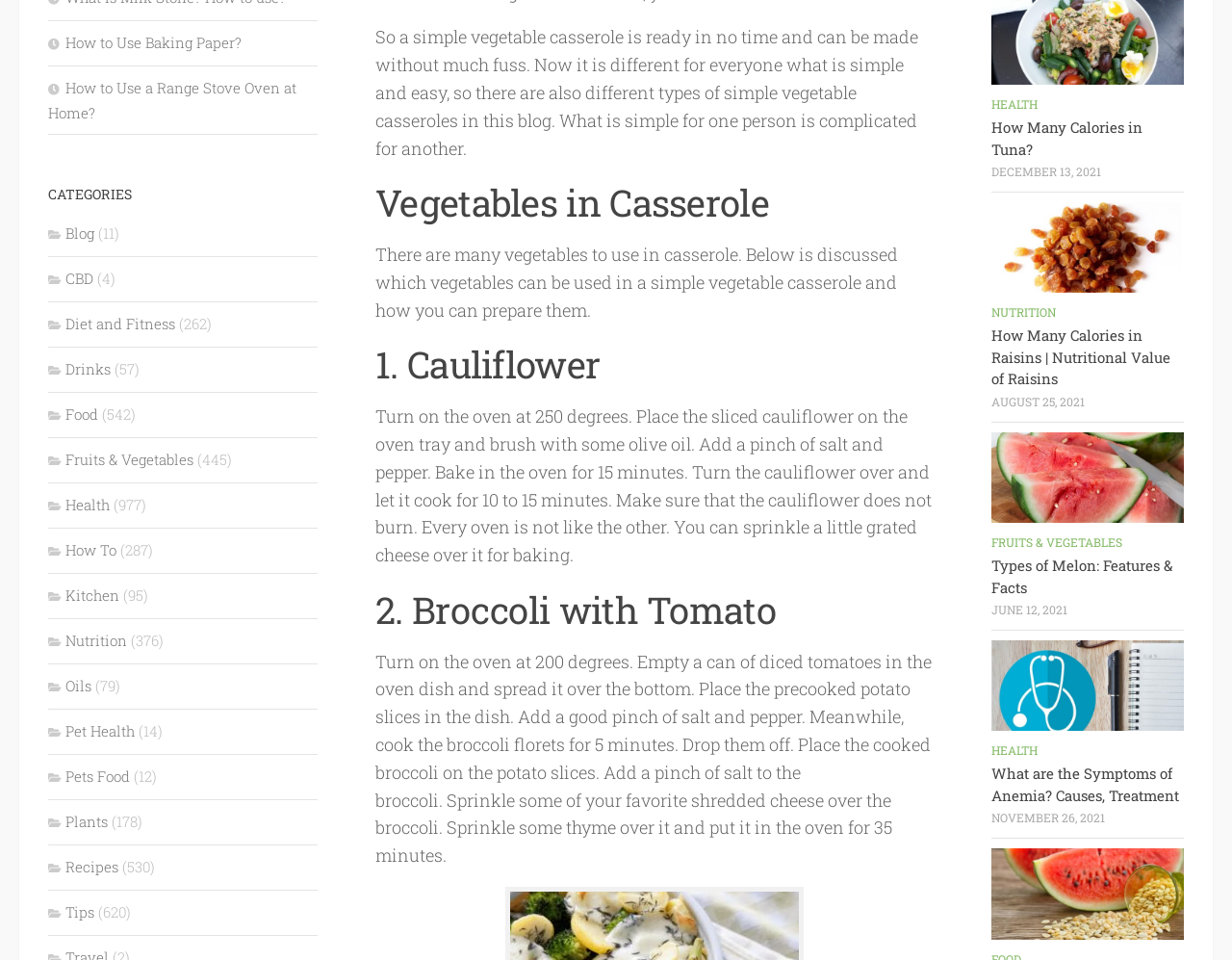Please determine the bounding box coordinates of the clickable area required to carry out the following instruction: "Click on 'Watermelon Ripe'". The coordinates must be four float numbers between 0 and 1, represented as [left, top, right, bottom].

[0.805, 0.45, 0.961, 0.545]